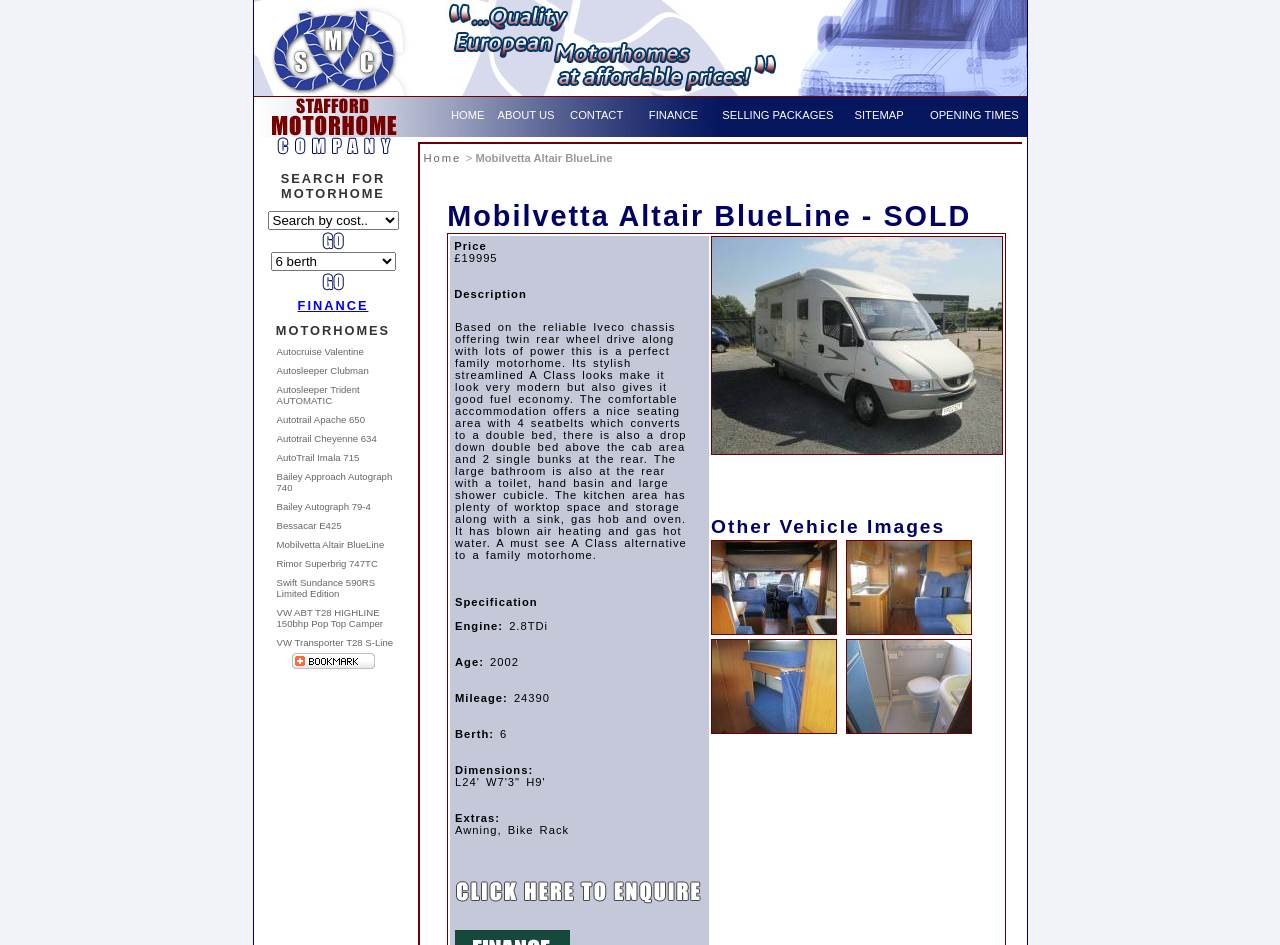Can you look at the image and give a comprehensive answer to the question:
What is the engine type of the motorhome?

The webpage specifies the engine type of the motorhome as 2.8TDi, which is listed under the 'Specification' section.